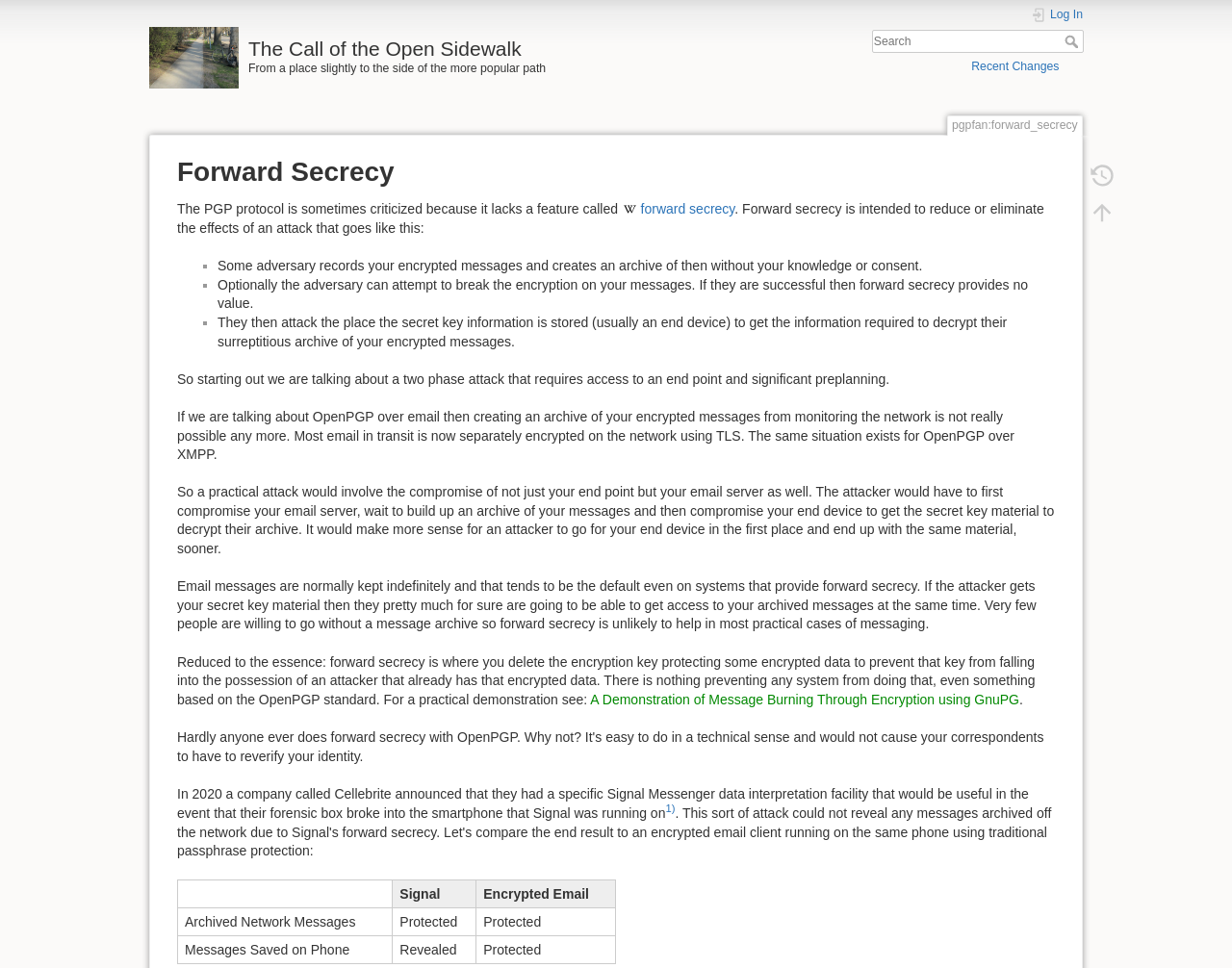Please respond to the question with a concise word or phrase:
What is the purpose of the table at the bottom of the webpage?

Compare security features of Signal and Encrypted Email